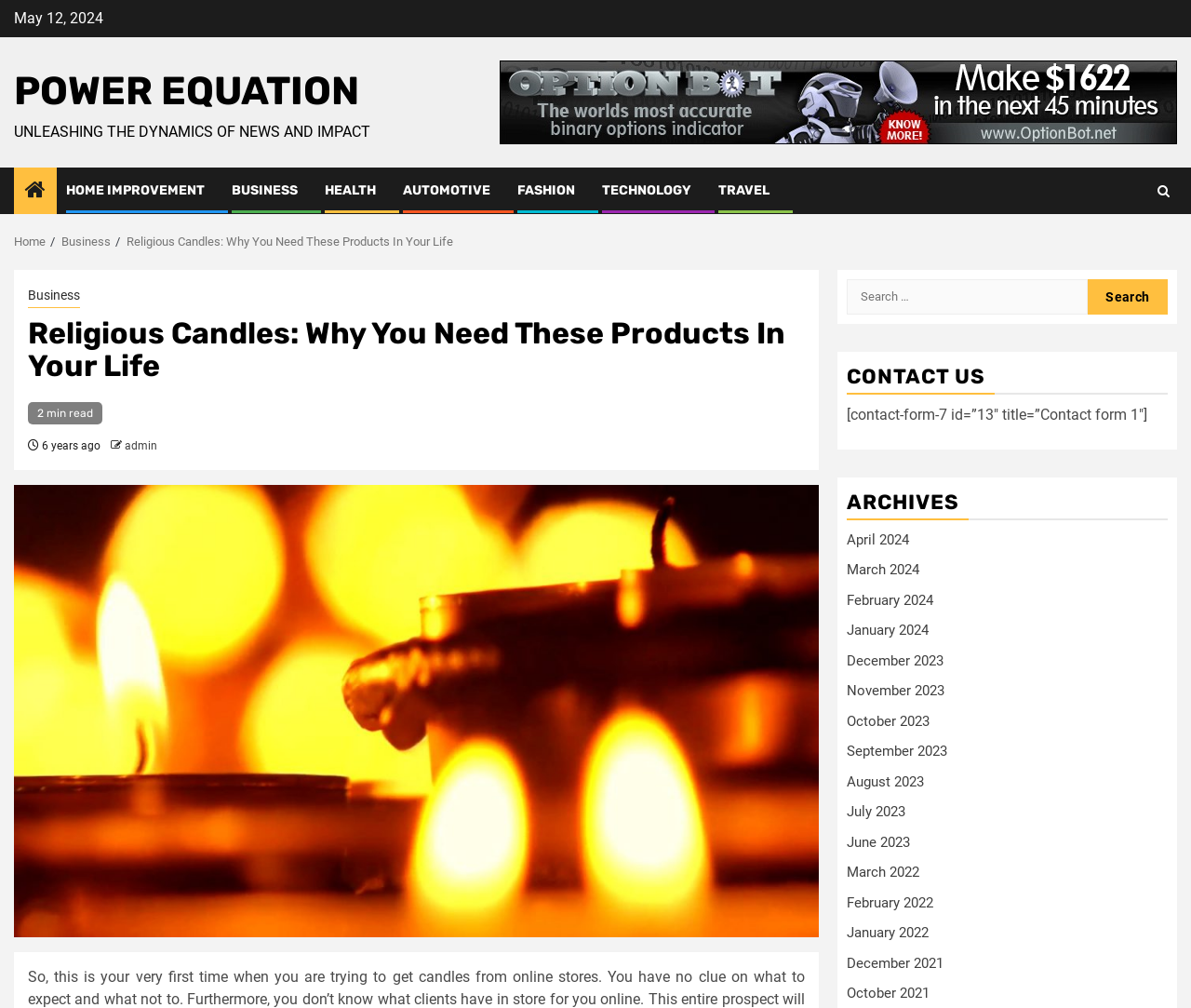Please find the bounding box coordinates of the element's region to be clicked to carry out this instruction: "Click on the POWER EQUATION link".

[0.012, 0.067, 0.302, 0.113]